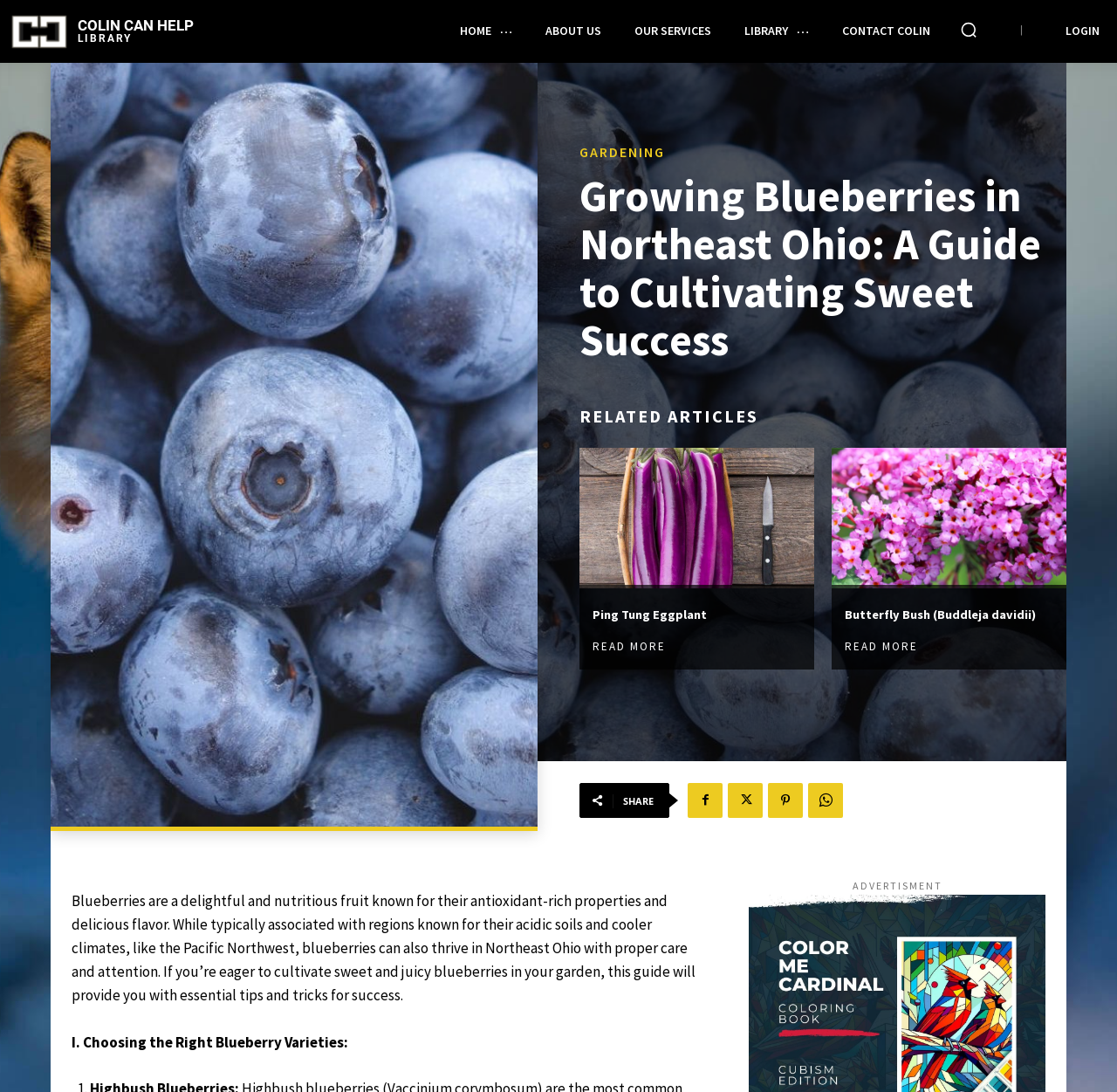Please provide the bounding box coordinates in the format (top-left x, top-left y, bottom-right x, bottom-right y). Remember, all values are floating point numbers between 0 and 1. What is the bounding box coordinate of the region described as: Login

[0.954, 0.023, 0.984, 0.034]